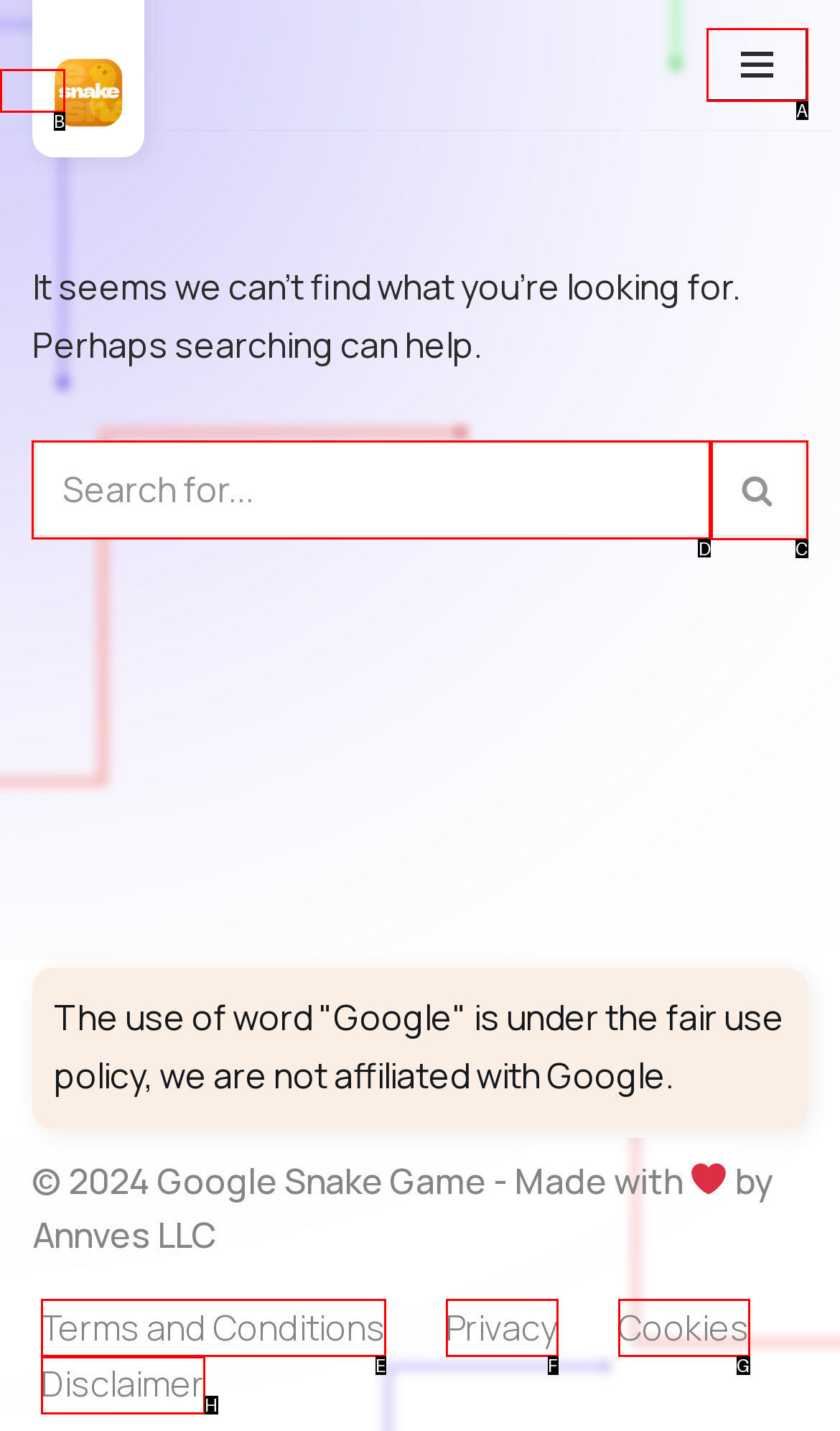From the given options, indicate the letter that corresponds to the action needed to complete this task: Search for something. Respond with only the letter.

D